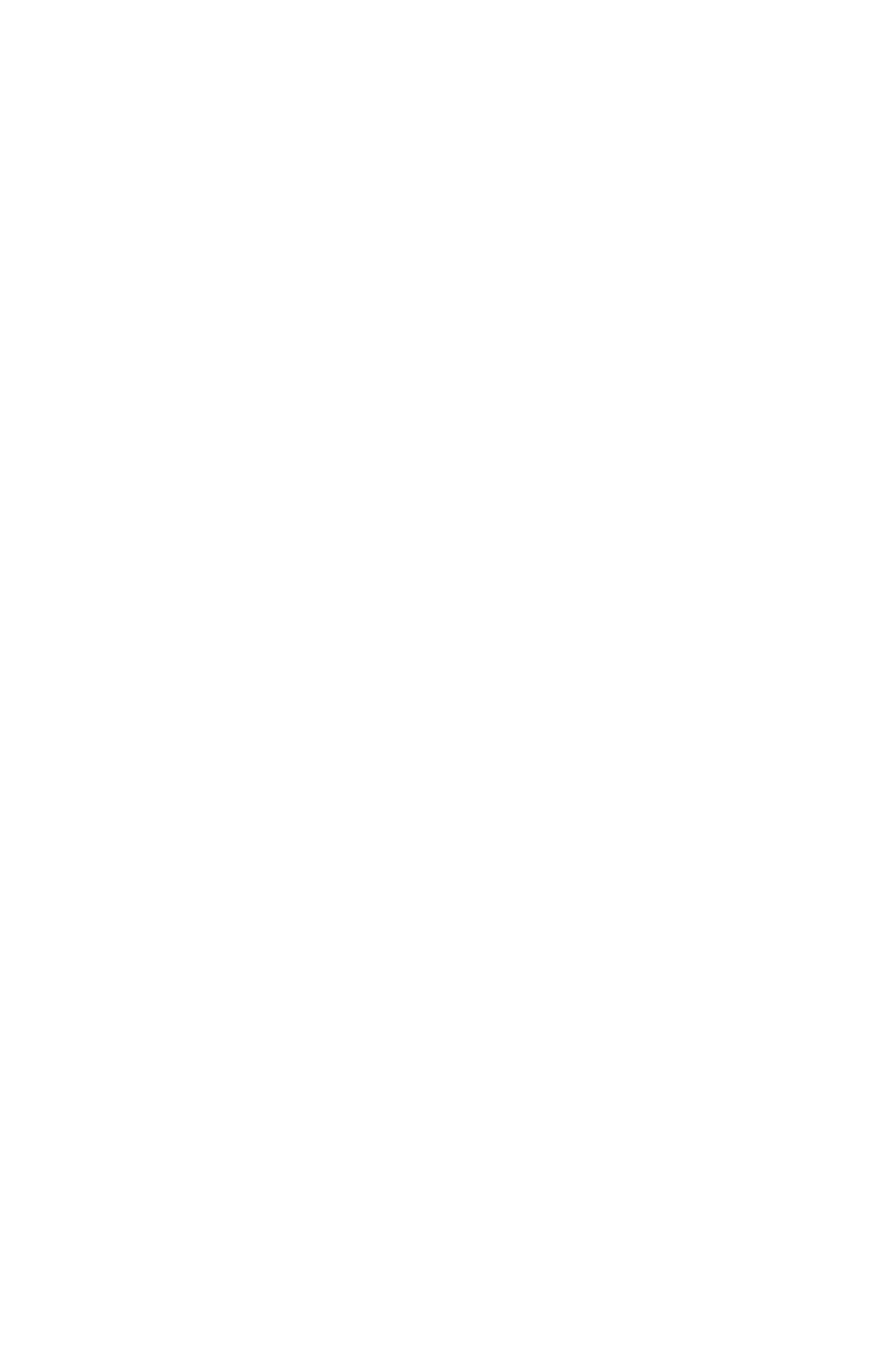Specify the bounding box coordinates of the area to click in order to execute this command: 'View Security Services Bedminster'. The coordinates should consist of four float numbers ranging from 0 to 1, and should be formatted as [left, top, right, bottom].

[0.1, 0.166, 0.662, 0.202]